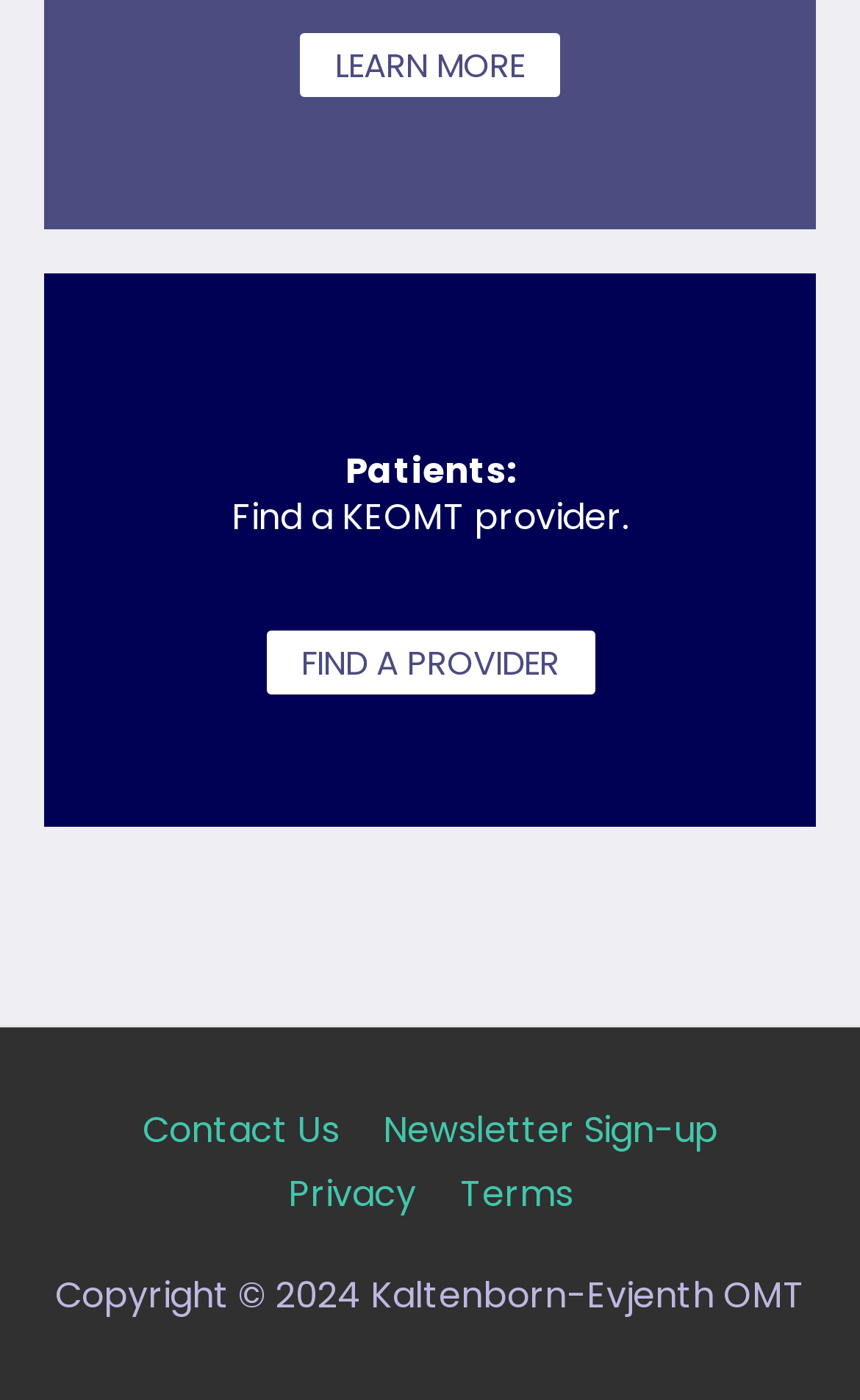What is the purpose of the 'LEARN MORE' link?
Provide an in-depth and detailed answer to the question.

The 'LEARN MORE' link is displayed prominently on the webpage, suggesting that it is intended to provide additional information about KEOMT. The link is likely to lead to a page that provides more details about KEOMT and its services.